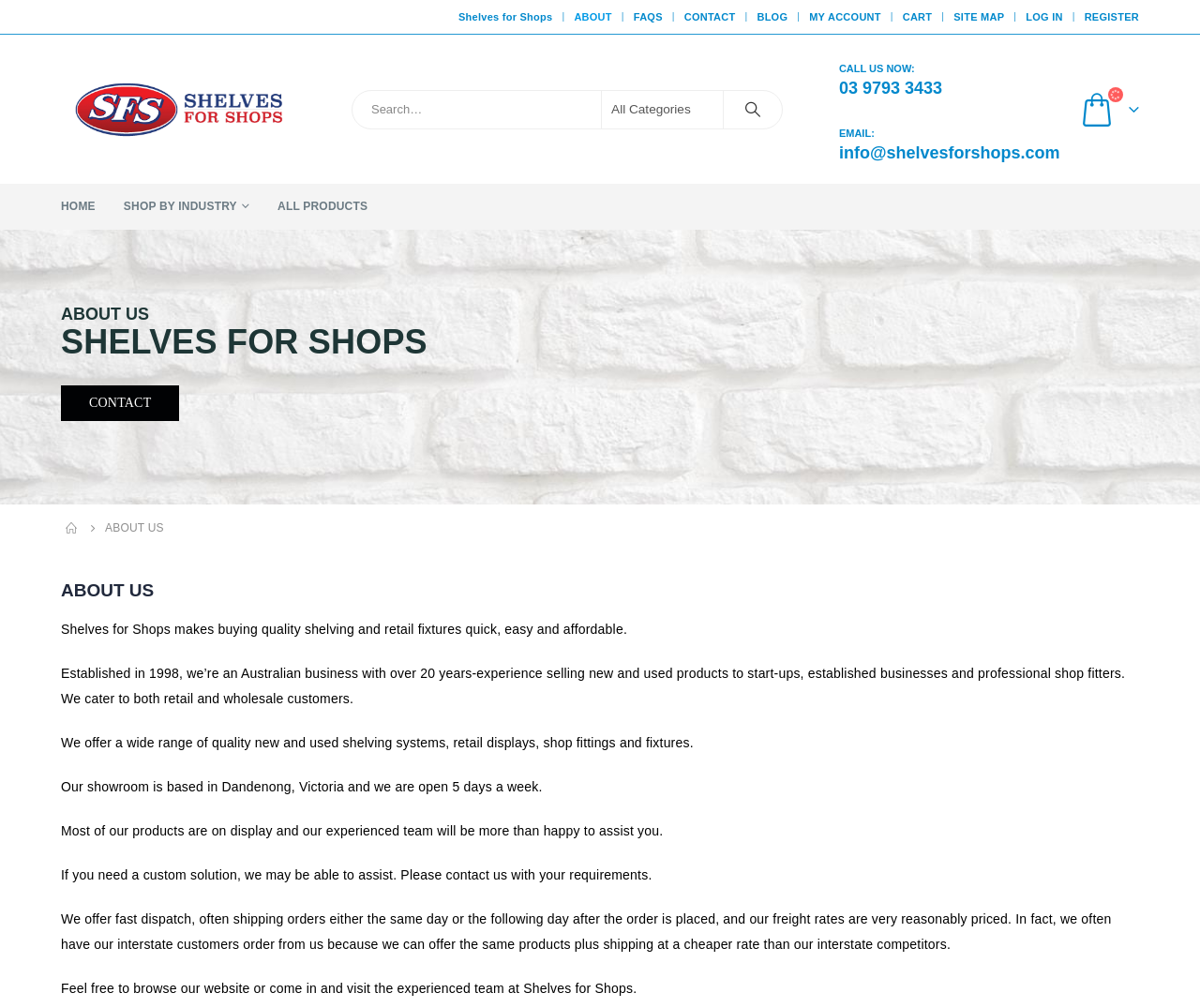Based on the provided description, "Shop by Industry", find the bounding box of the corresponding UI element in the screenshot.

[0.103, 0.182, 0.208, 0.228]